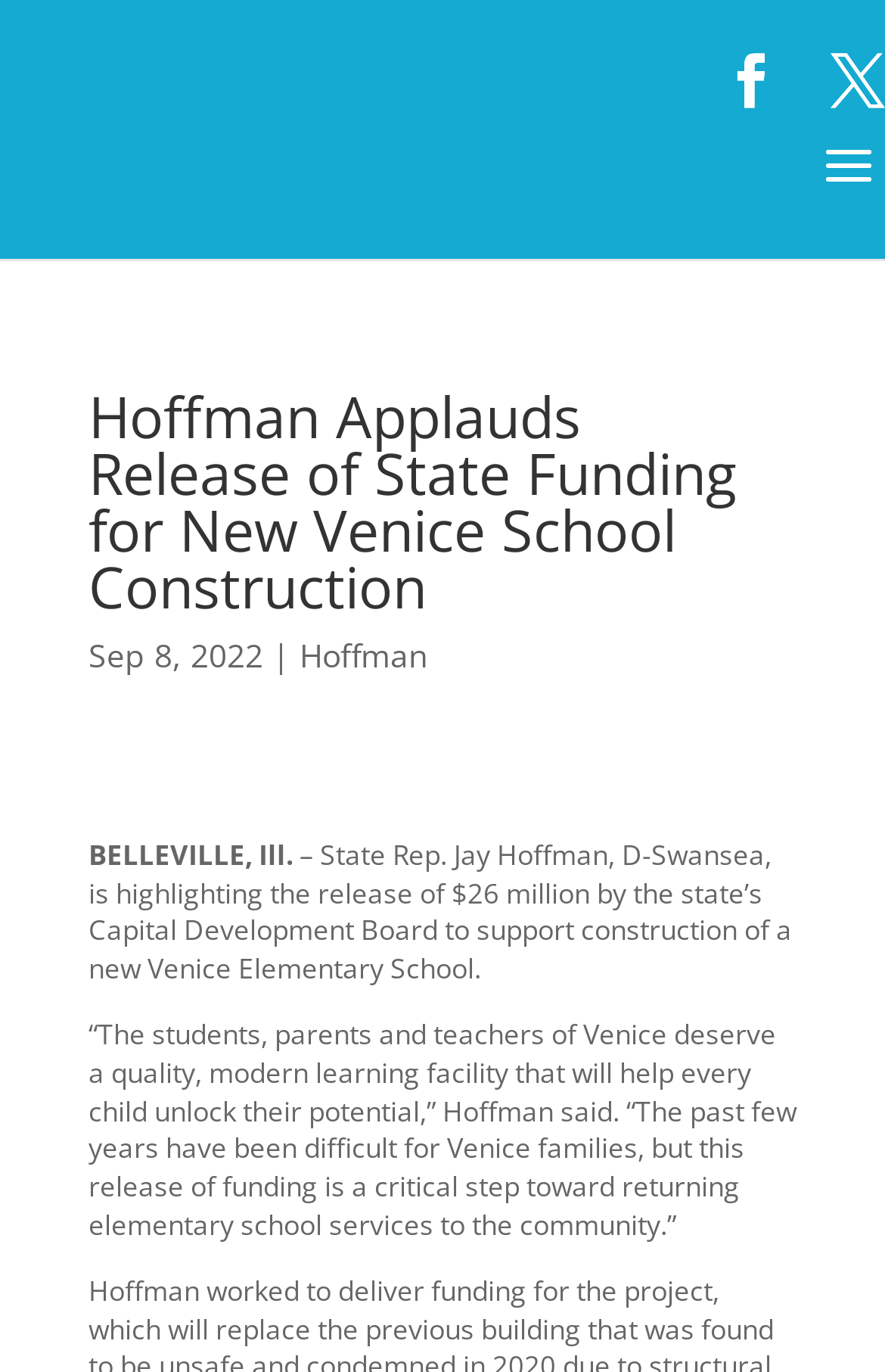What is the amount of funding released by the state?
Provide a detailed and extensive answer to the question.

I found the answer by reading the StaticText element with the content 'BELLEVILLE, Ill. – State Rep. Jay Hoffman, D-Swansea, is highlighting the release of $26 million...' which is located at [0.1, 0.609, 0.895, 0.72] and is a part of the webpage's content.